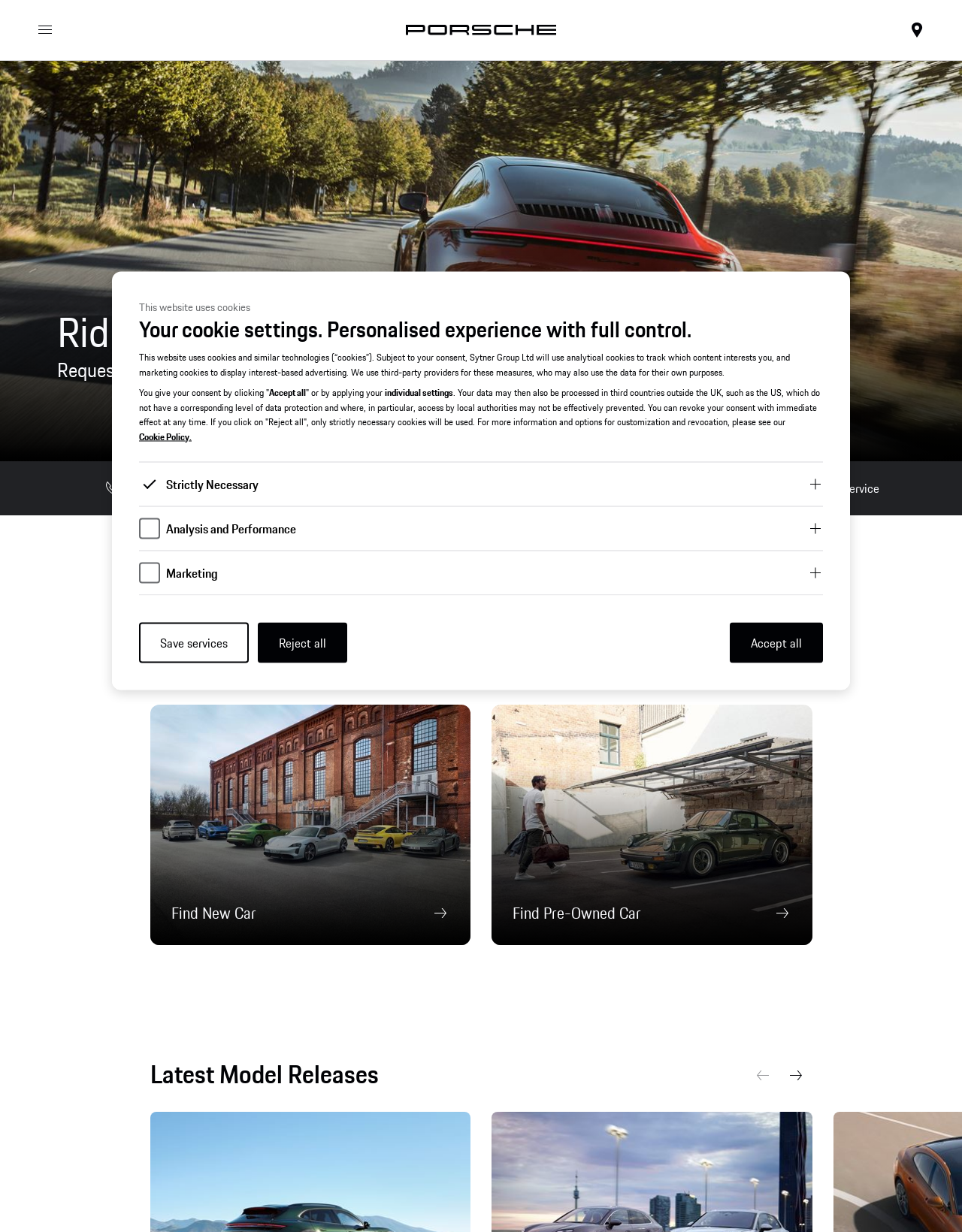Create a detailed summary of the webpage's content and design.

The webpage is the official Porsche Centre in Silverstone, where users can explore the full range of Porsche models and find their perfect new or approved pre-owned Porsche. 

At the top of the page, there is a dialog box informing users that the website uses cookies. This dialog box is centered near the top of the page and takes up about 70% of the page's width. Within the dialog box, there are several headings and paragraphs of text explaining how the website uses cookies and similar technologies. The text is divided into sections, with headings and paragraphs of varying lengths. 

Below the dialog box, there are three checkboxes for managing cookie settings, each with a corresponding button to expand or collapse additional information. These checkboxes and buttons are aligned to the left side of the page. 

At the bottom of the page, there are three buttons: "Accept all", "Reject all", and "Save services". The "Accept all" button is located near the top-right corner of the page, while the "Reject all" button is near the top-left corner. The "Save services" button is located near the bottom-left corner of the page.